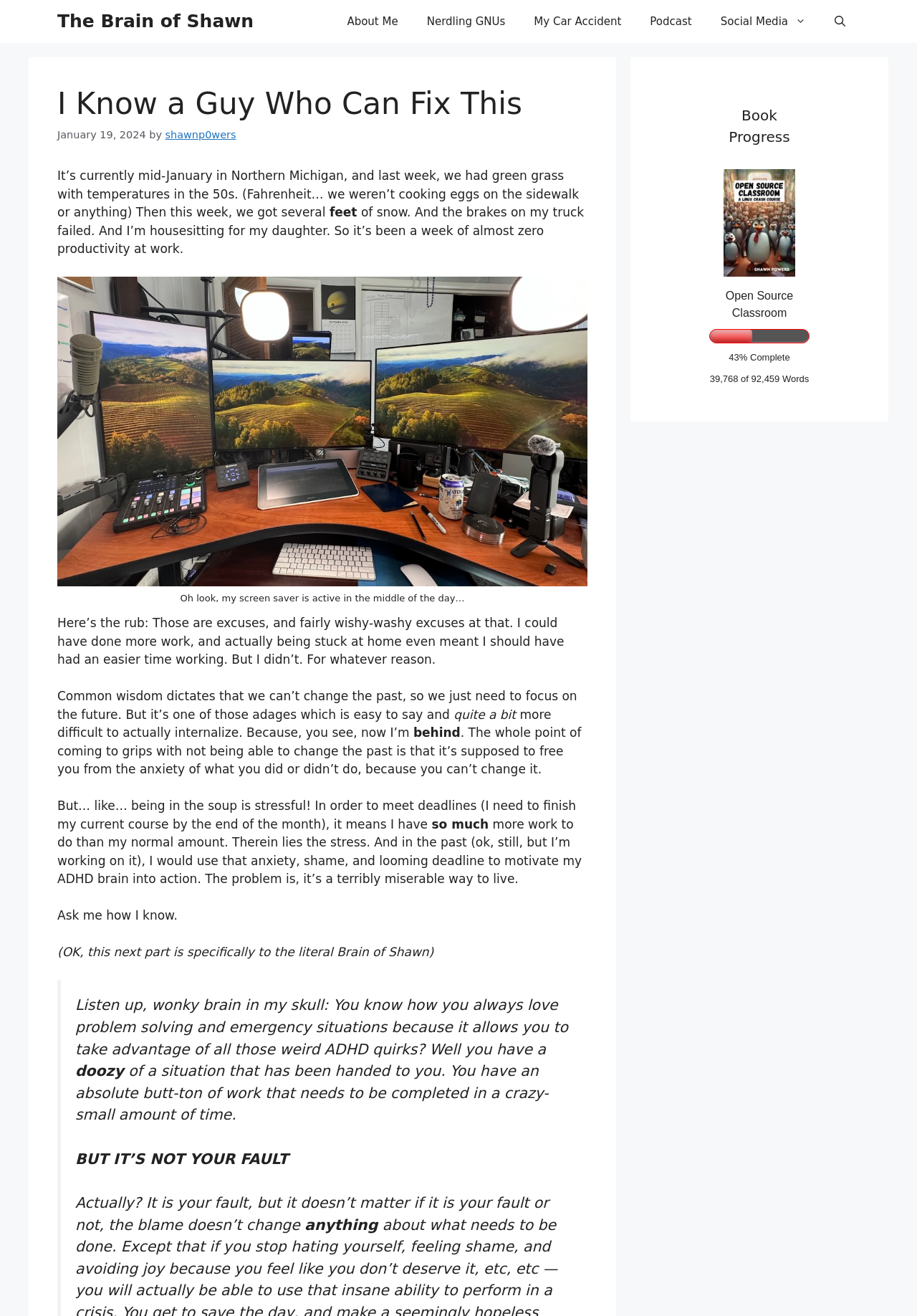What is the author's book progress?
Can you provide a detailed and comprehensive answer to the question?

The author displays a progress bar with the text '43% Complete' and '39,768 of 92,459 Words' on the webpage, indicating their book progress.